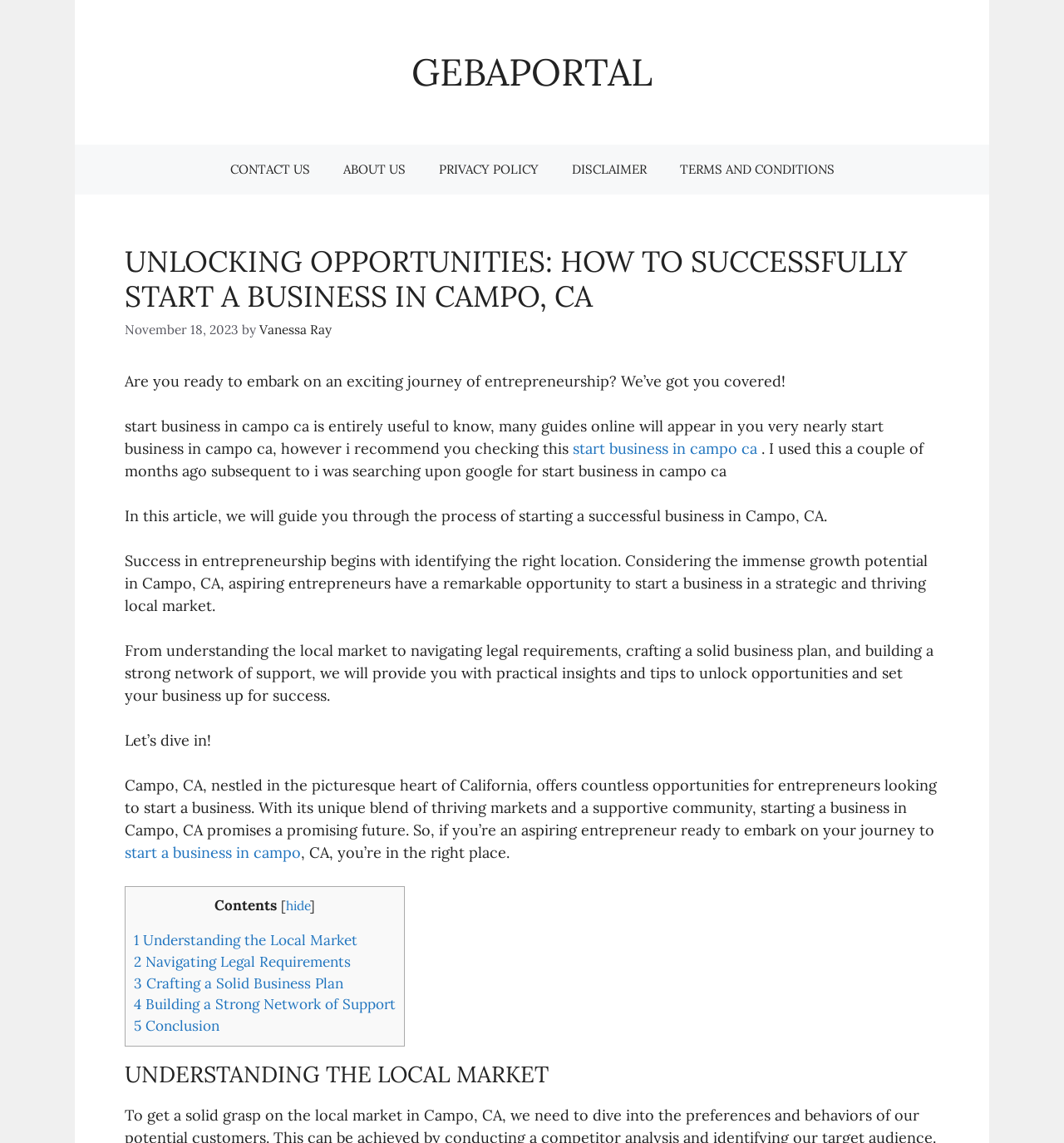Create a full and detailed caption for the entire webpage.

This webpage is about starting a business in Campo, CA, and provides a comprehensive guide for entrepreneurs. At the top, there is a banner with a link to the website "GEBAPORTAL" and a navigation menu with links to "CONTACT US", "ABOUT US", "PRIVACY POLICY", "DISCLAIMER", and "TERMS AND CONDITIONS". 

Below the navigation menu, there is a heading that reads "UNLOCKING OPPORTUNITIES: HOW TO SUCCESSFULLY START A BUSINESS IN CAMPO, CA" followed by the date "November 18, 2023" and the author's name "Vanessa Ray". 

The main content of the webpage is divided into sections, starting with an introduction that encourages readers to embark on an exciting journey of entrepreneurship. The introduction is followed by a brief overview of the article, which promises to guide readers through the process of starting a successful business in Campo, CA. 

The article is then divided into sections, each focusing on a specific aspect of starting a business, such as understanding the local market, navigating legal requirements, crafting a solid business plan, and building a strong network of support. Each section is represented by a link in a table of contents at the bottom of the page. 

Throughout the article, there are several links to related topics, including "start business in campo ca" and "start a business in campo". The webpage also features a conclusion section that summarizes the key takeaways from the article. Overall, the webpage provides a comprehensive guide for entrepreneurs looking to start a business in Campo, CA.